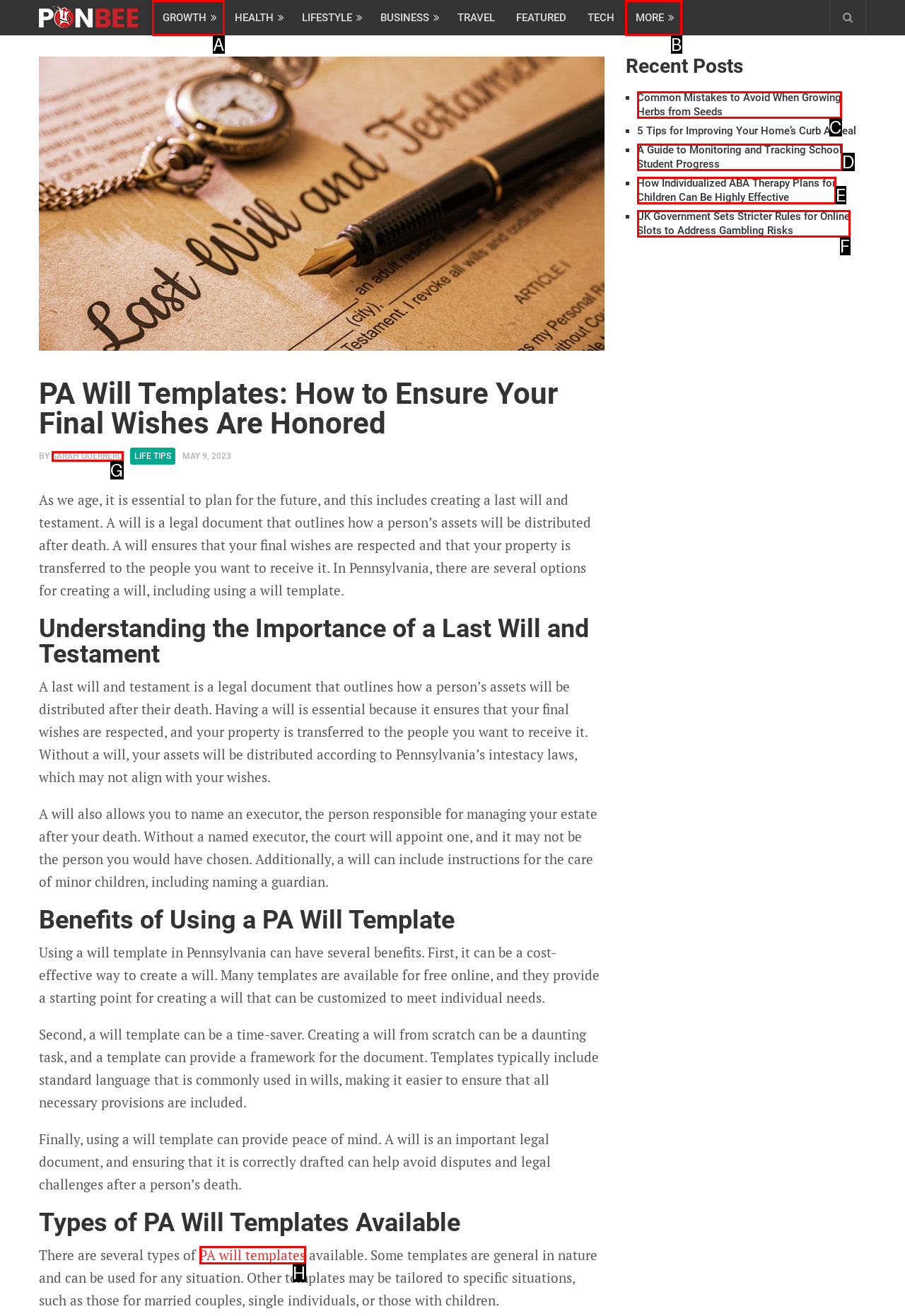Choose the letter of the UI element that aligns with the following description: Sarah Guerrero
State your answer as the letter from the listed options.

G